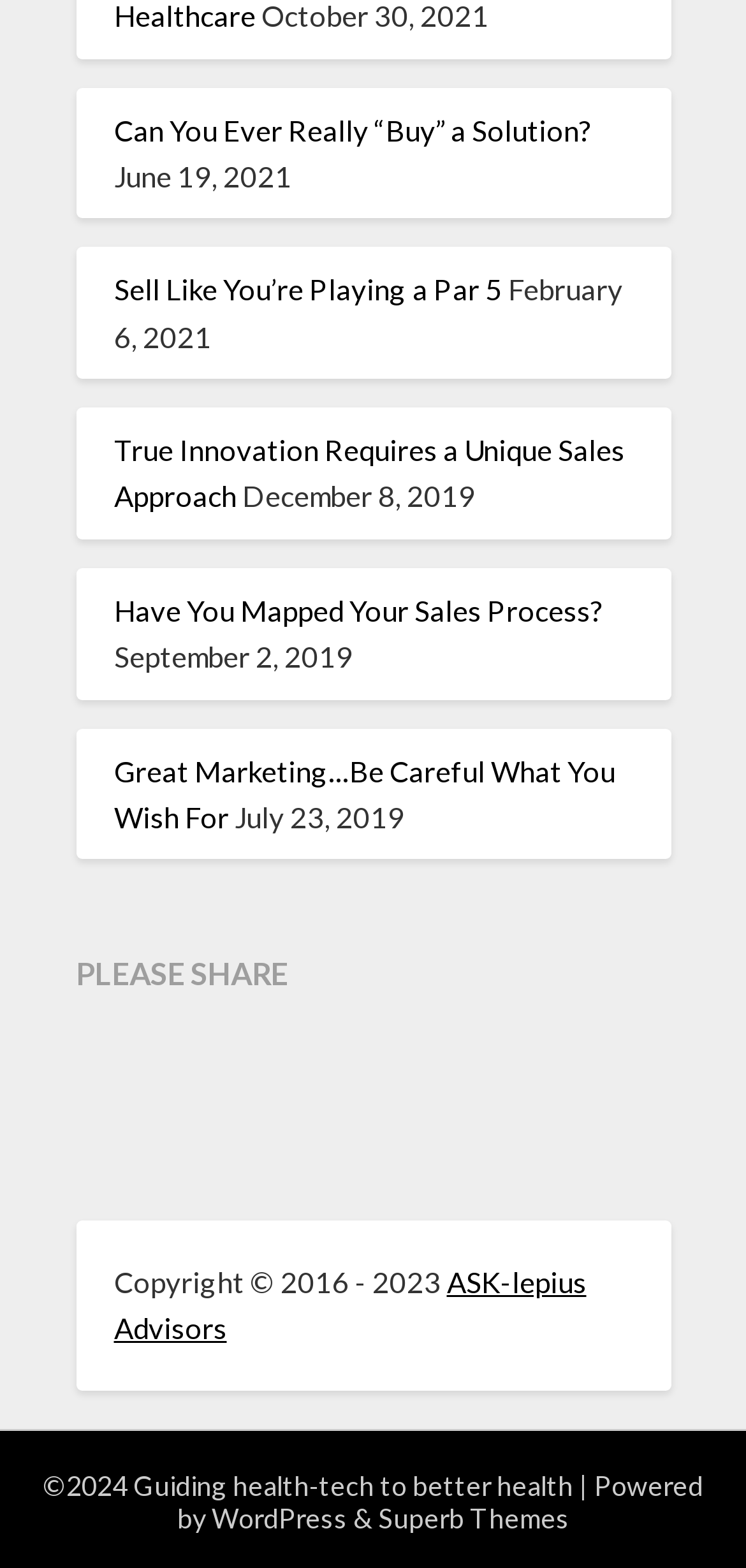What social media platforms are available for sharing?
Examine the image and give a concise answer in one word or a short phrase.

LinkedIn, Twitter